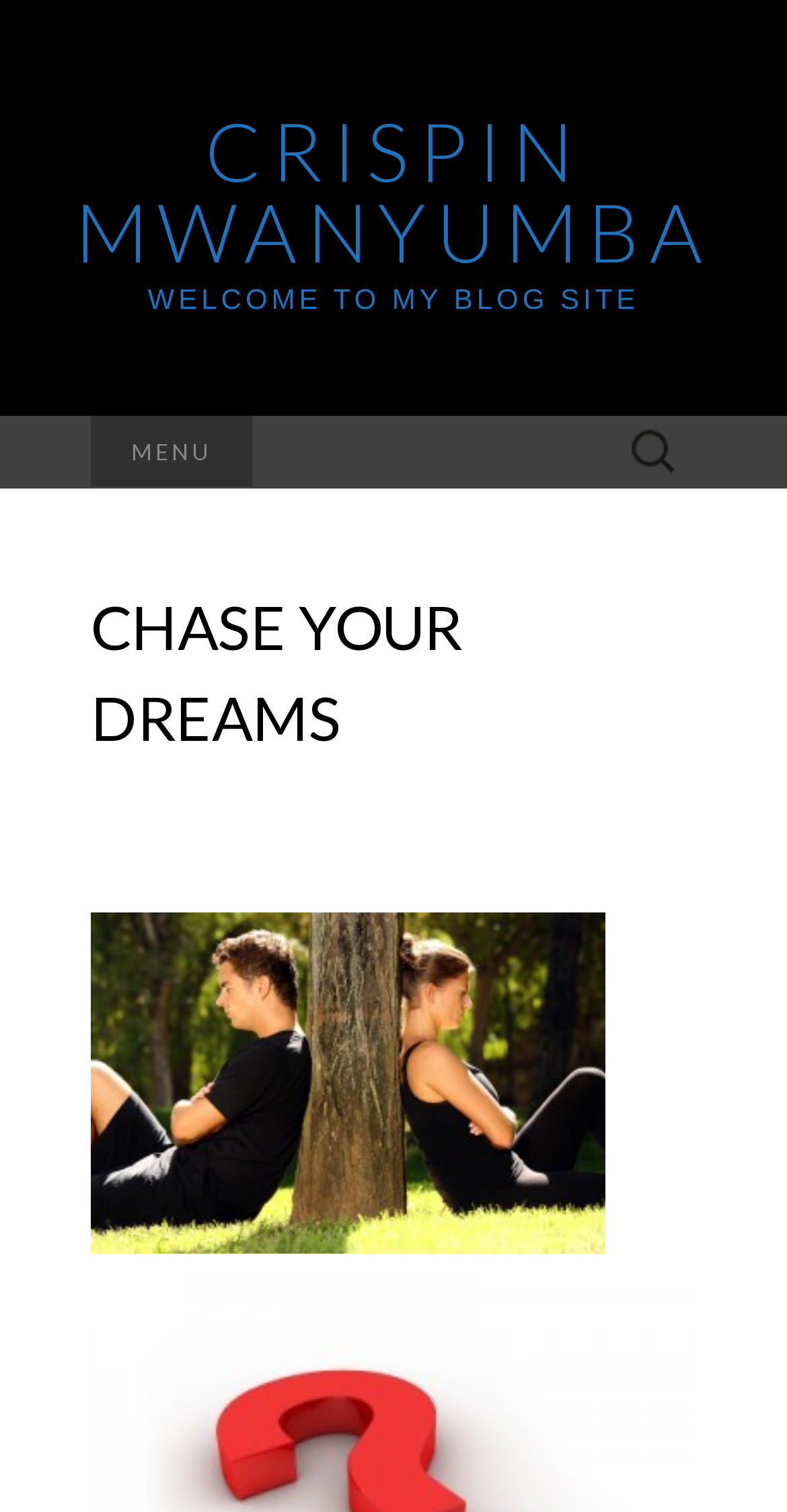Please determine the bounding box coordinates, formatted as (top-left x, top-left y, bottom-right x, bottom-right y), with all values as floating point numbers between 0 and 1. Identify the bounding box of the region described as: Chase your Dreams

[0.115, 0.39, 0.587, 0.498]